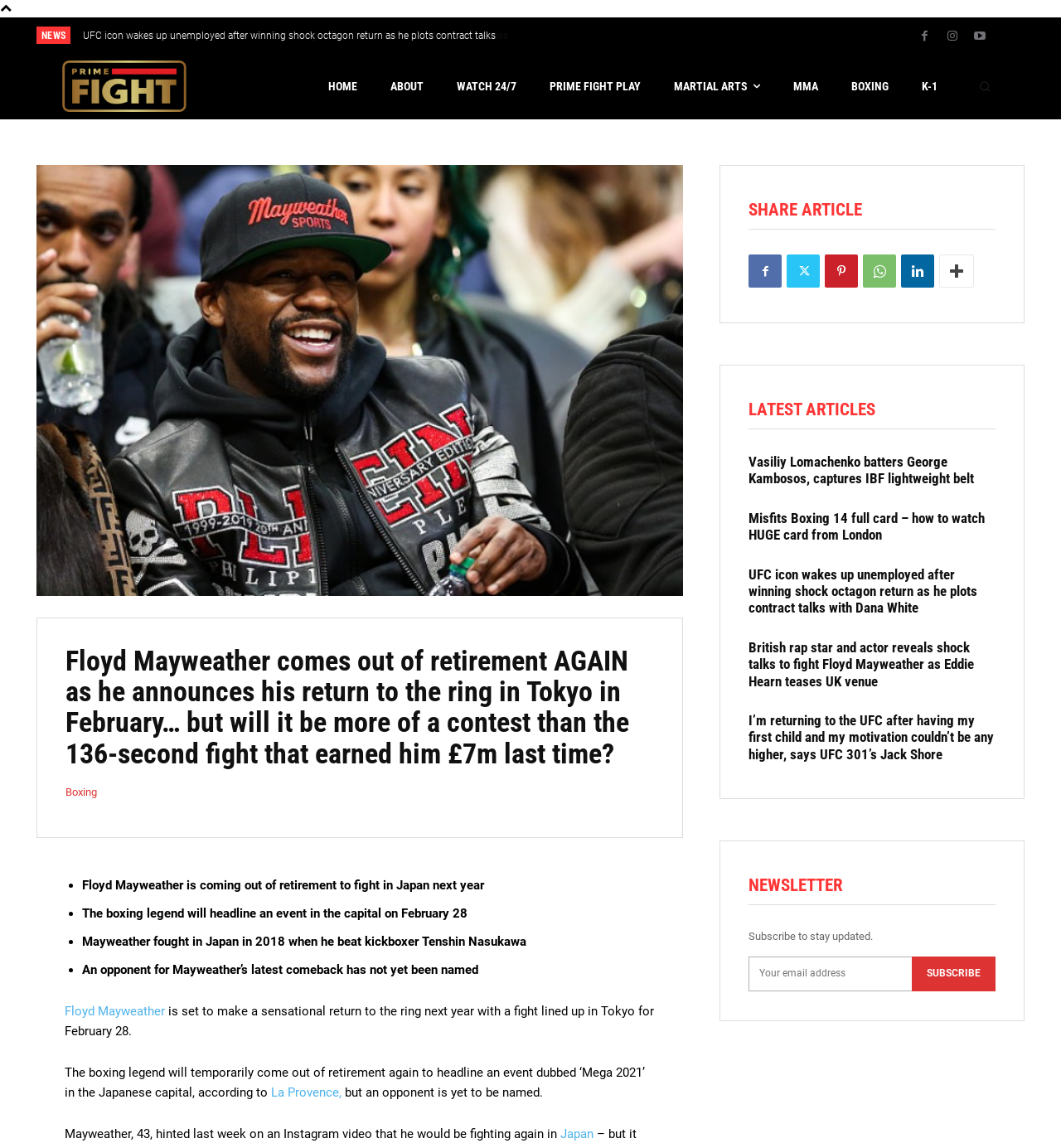Please determine the bounding box coordinates for the element that should be clicked to follow these instructions: "Subscribe to the newsletter".

[0.859, 0.833, 0.938, 0.864]